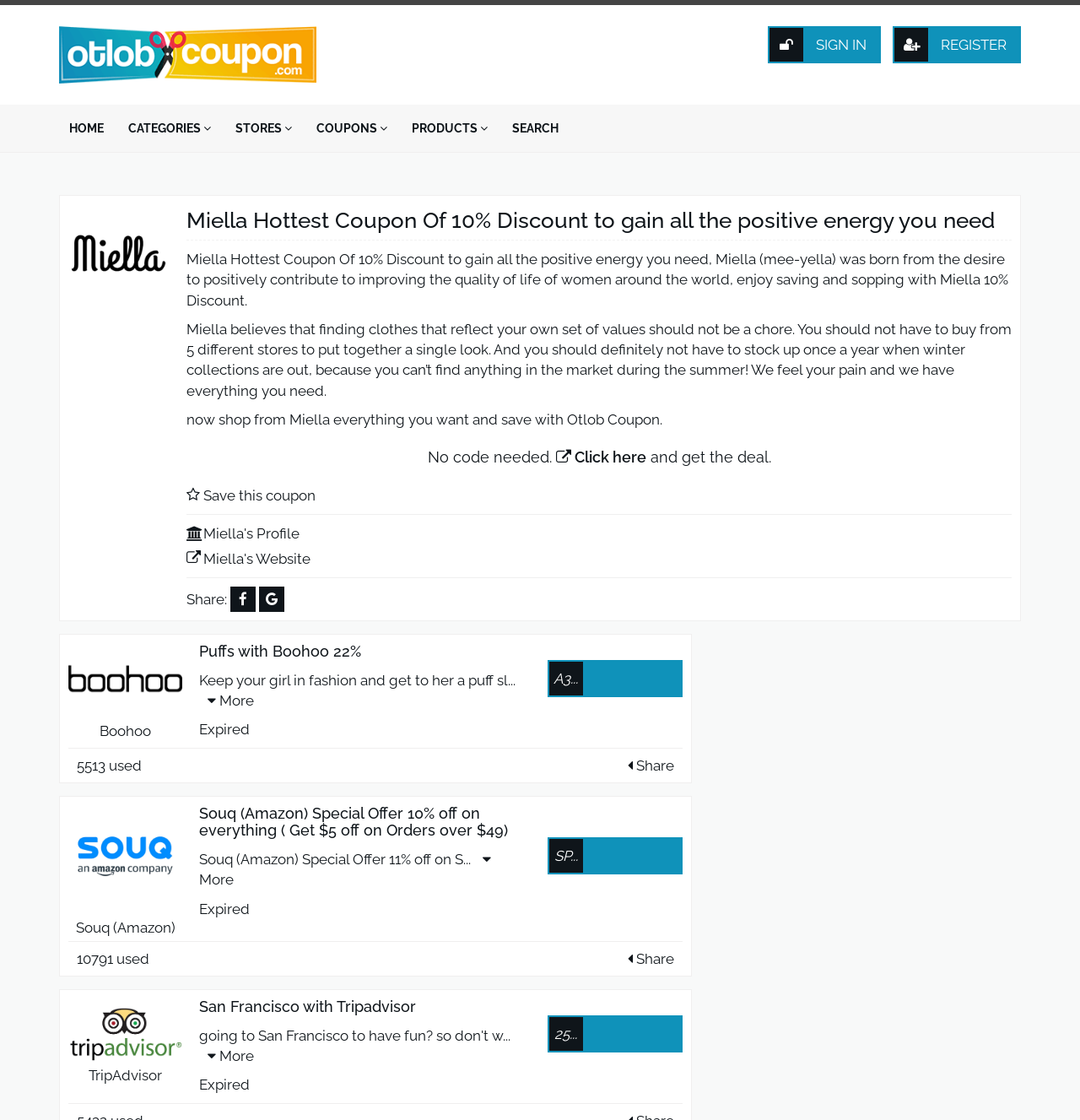What is the purpose of Miella?
Carefully examine the image and provide a detailed answer to the question.

According to the static text 'Miella (mee-yella) was born from the desire to positively contribute to improving the quality of life of women around the world', Miella's purpose is to positively contribute to improving the quality of life of women.